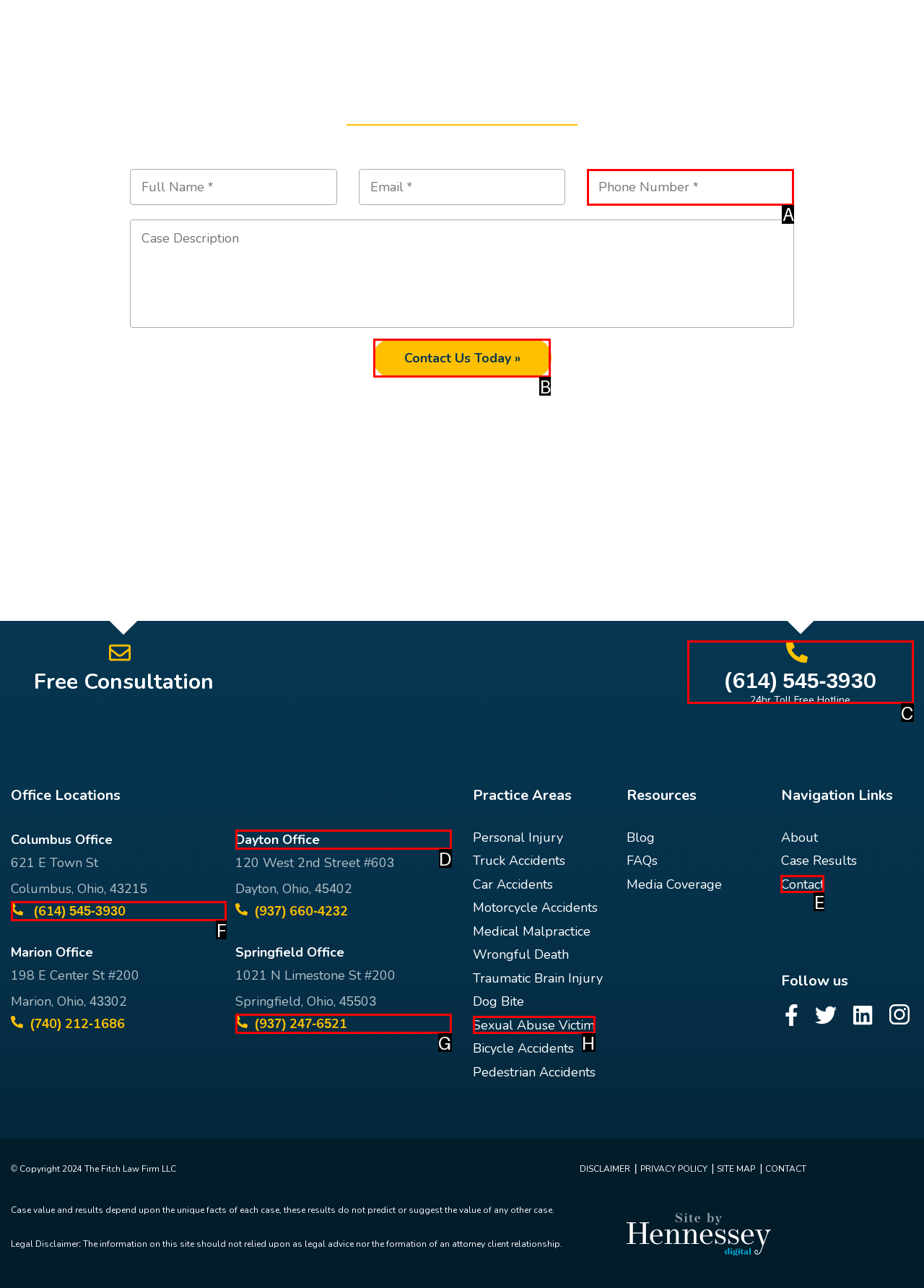Tell me the letter of the UI element to click in order to accomplish the following task: Contact us today
Answer with the letter of the chosen option from the given choices directly.

B